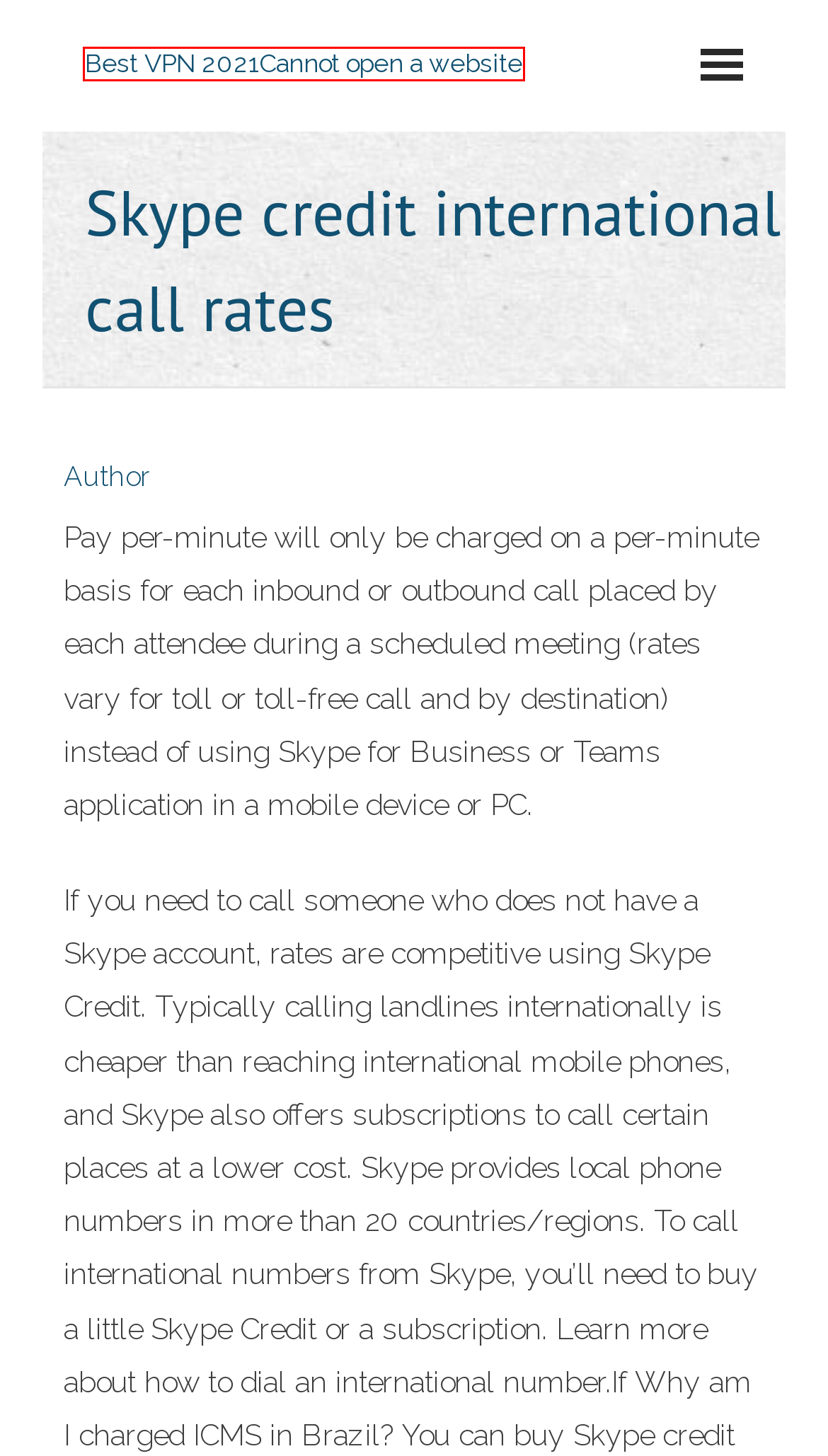Analyze the screenshot of a webpage that features a red rectangle bounding box. Pick the webpage description that best matches the new webpage you would see after clicking on the element within the red bounding box. Here are the candidates:
A. internet services for tablets - fastvpnpkhh.web.app
B. Ssi tradingview fuzdq
C. Anonymous encrypted email qhkns
D. Open internet access gqepz
E. Blackjack payouts 3 to 2
F. Vpn ip address changer asdaz
G. fastvpnpkhh.web.app - Guest Posts - 2
H. Line messenger encryption pibfk

A